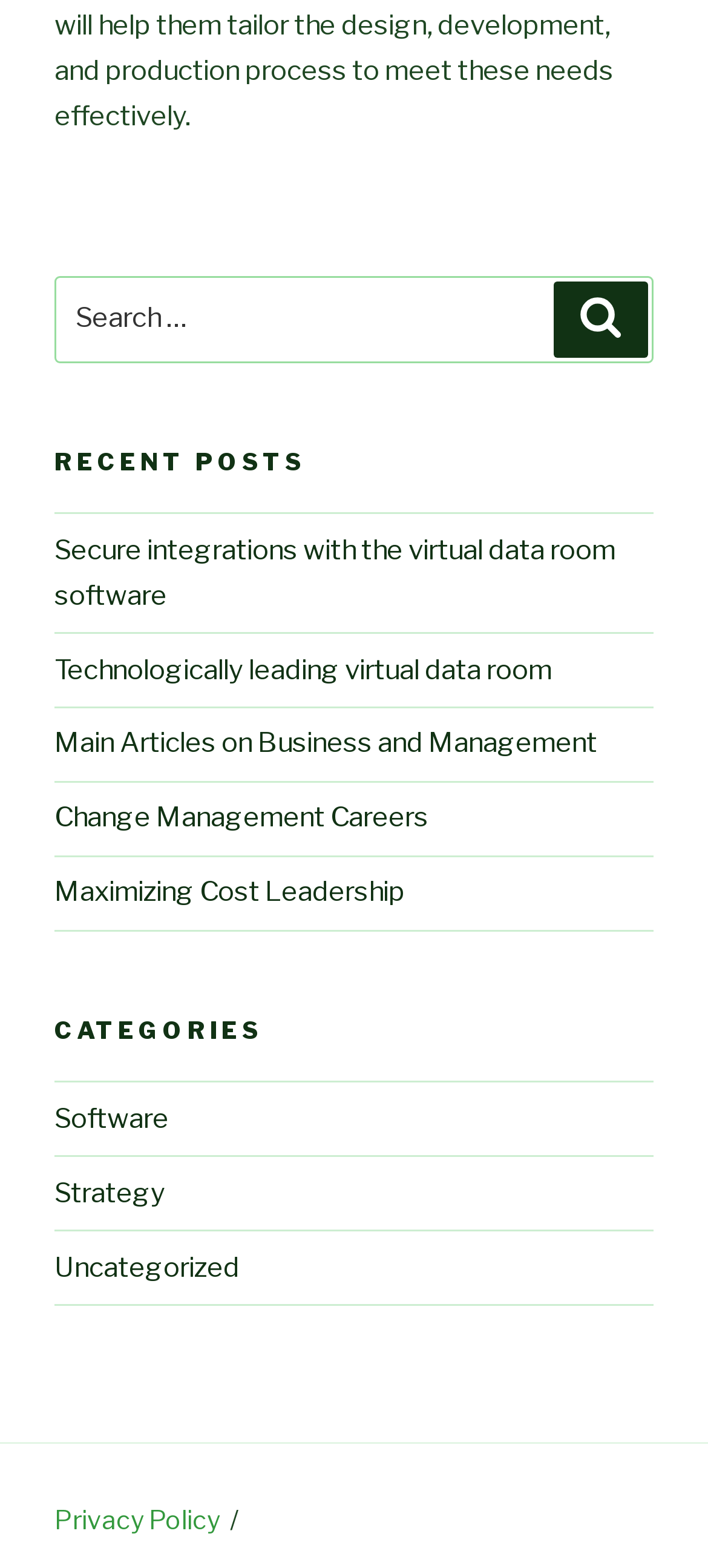What is the purpose of the search box?
Use the image to give a comprehensive and detailed response to the question.

The search box is located at the top of the sidebar, and it has a label 'Search for:' and a button 'Search'. This suggests that the purpose of the search box is to search for posts on the blog.